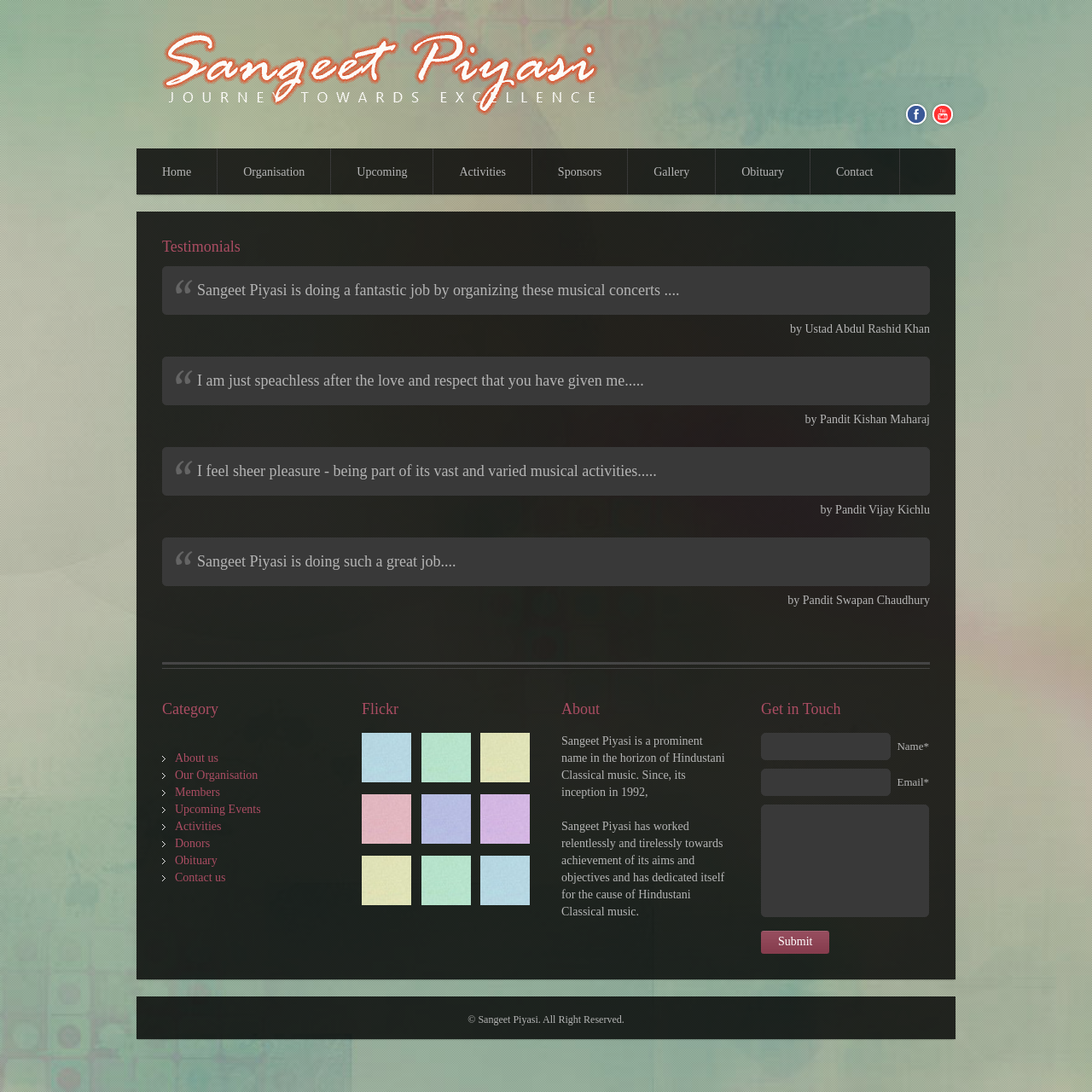What social media platforms are linked?
Please respond to the question with a detailed and well-explained answer.

The social media platforms linked can be found in the top-right corner of the webpage, where there are two links, one to Facebook and one to Youtube, each with an accompanying image of the respective platform's logo.